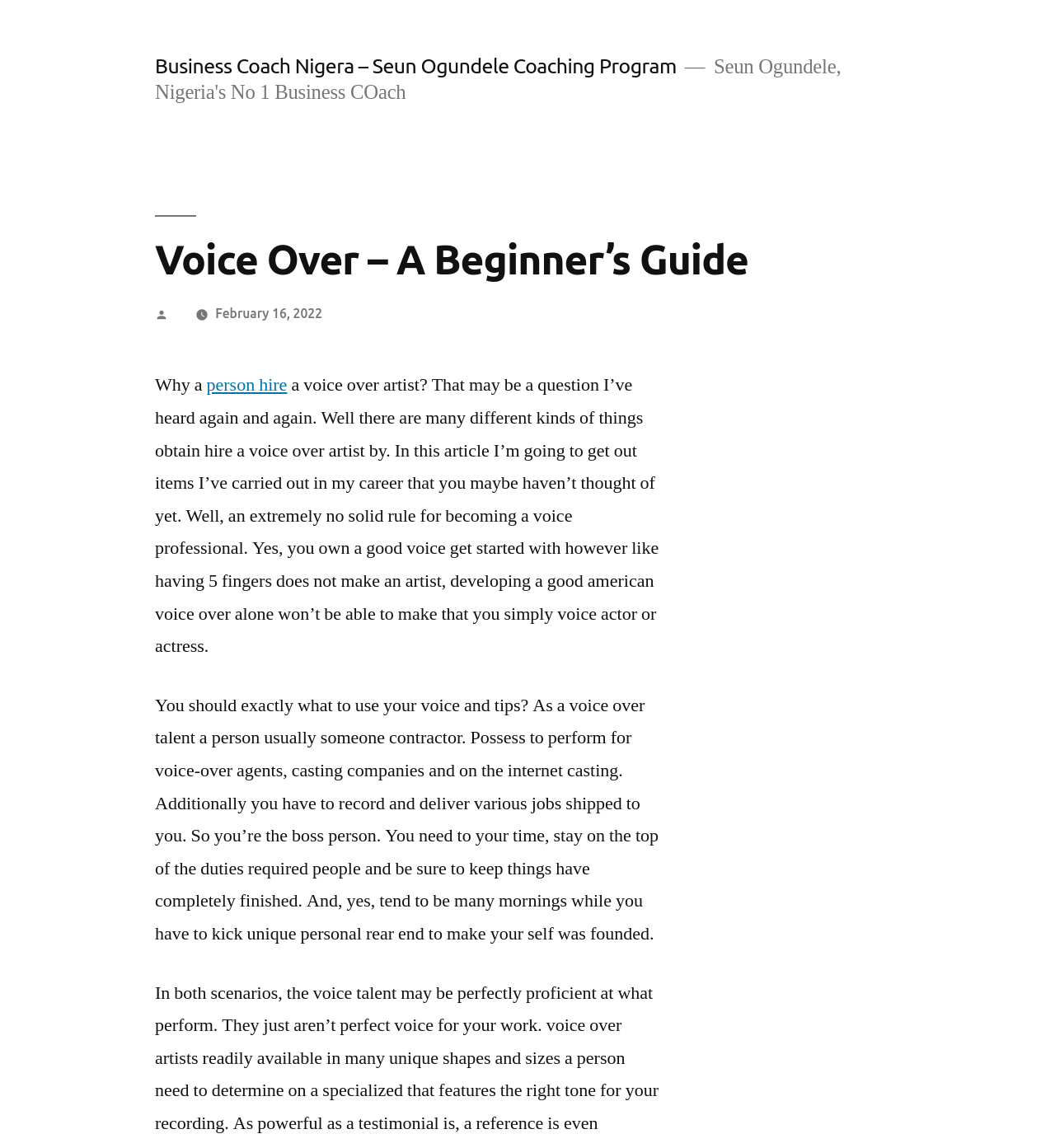Identify and provide the bounding box for the element described by: "🇬🇧eng".

None